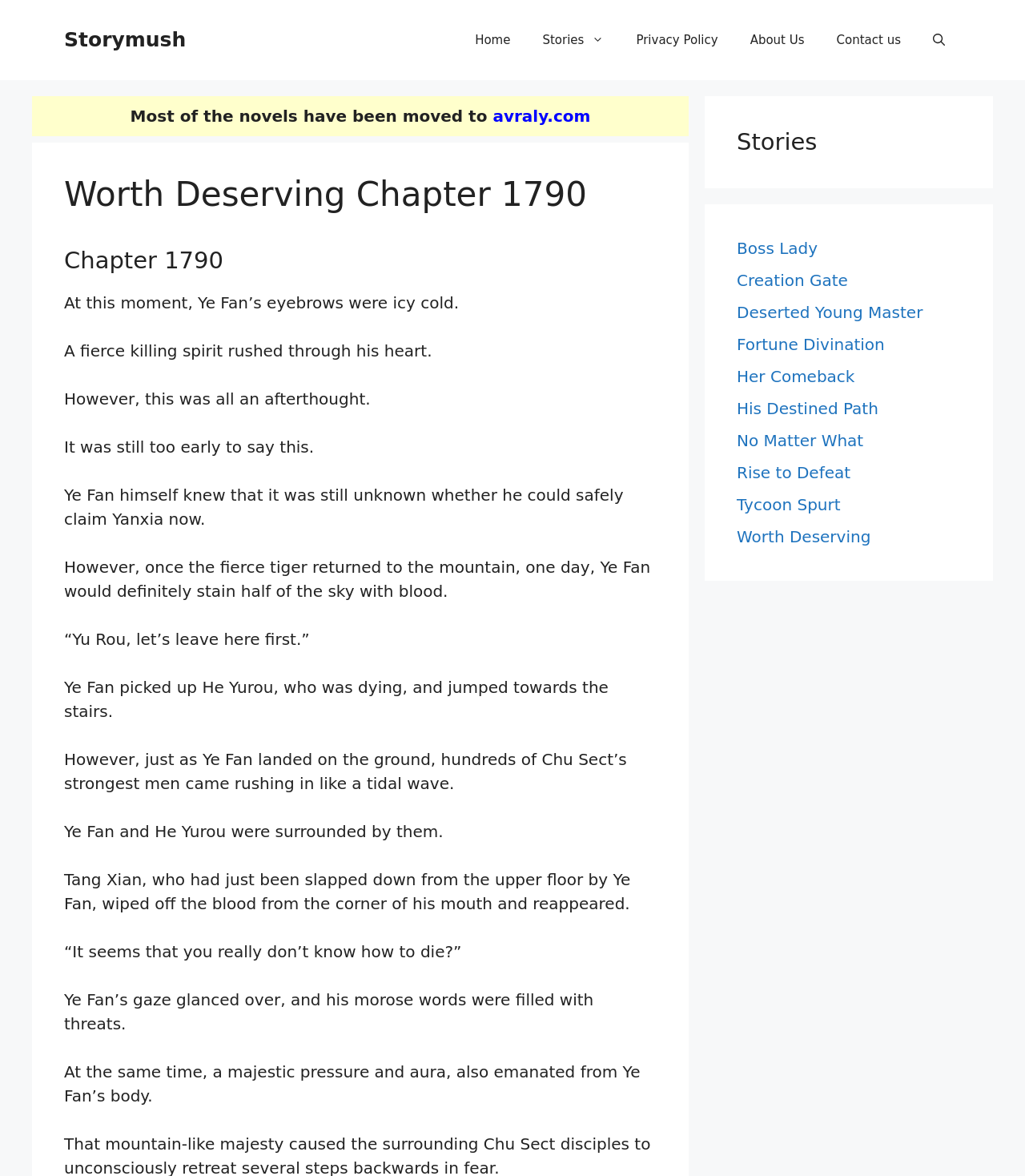Can you find the bounding box coordinates for the element that needs to be clicked to execute this instruction: "Get in touch with us"? The coordinates should be given as four float numbers between 0 and 1, i.e., [left, top, right, bottom].

None